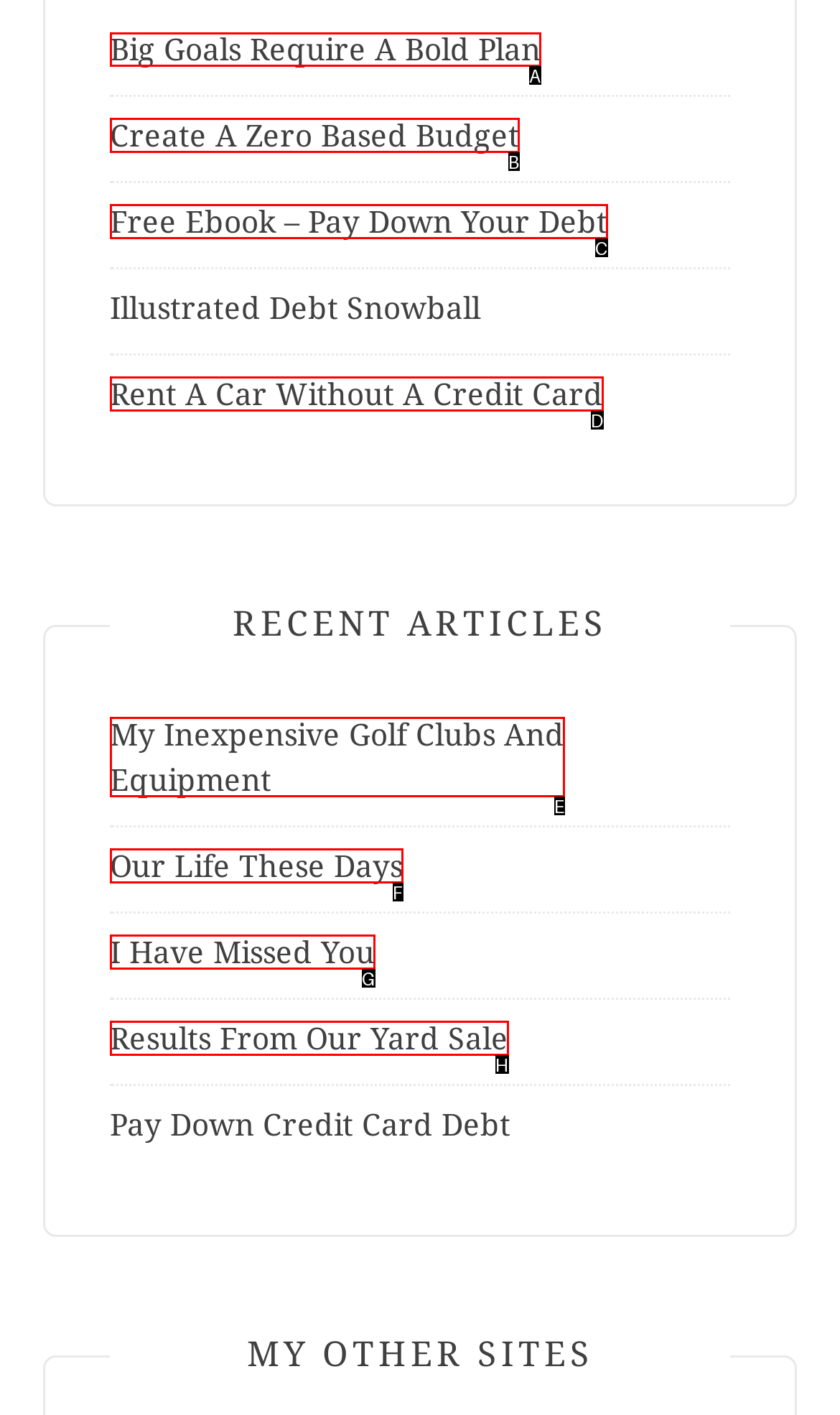Find the appropriate UI element to complete the task: Read about big goals and bold plans. Indicate your choice by providing the letter of the element.

A